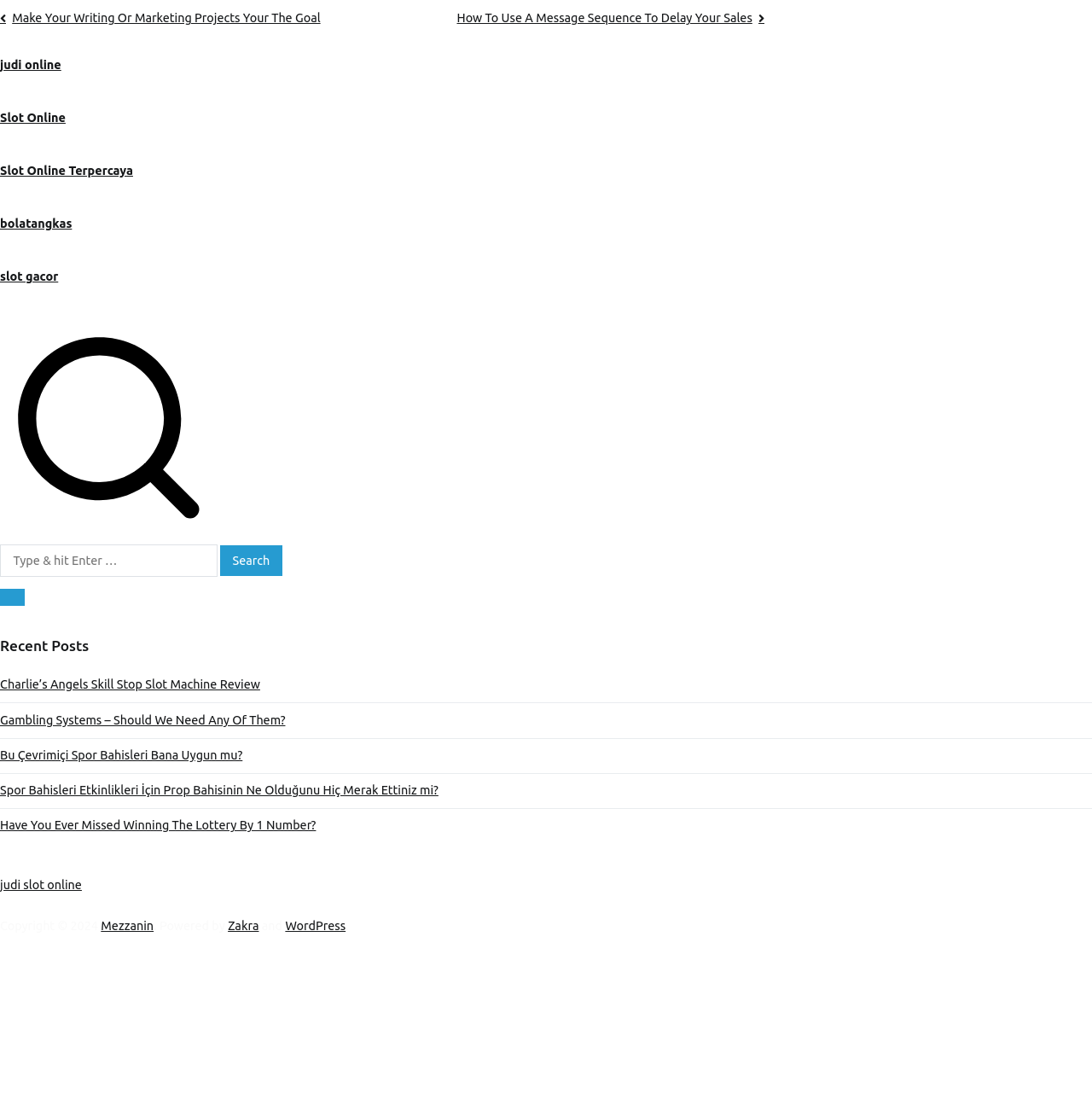What is the primary language of the webpage's content?
Based on the image, answer the question in a detailed manner.

Although the webpage contains some links with non-English titles, the majority of the content appears to be in English. The search box and button labels are also in English, suggesting that the primary language of the webpage's content is English.